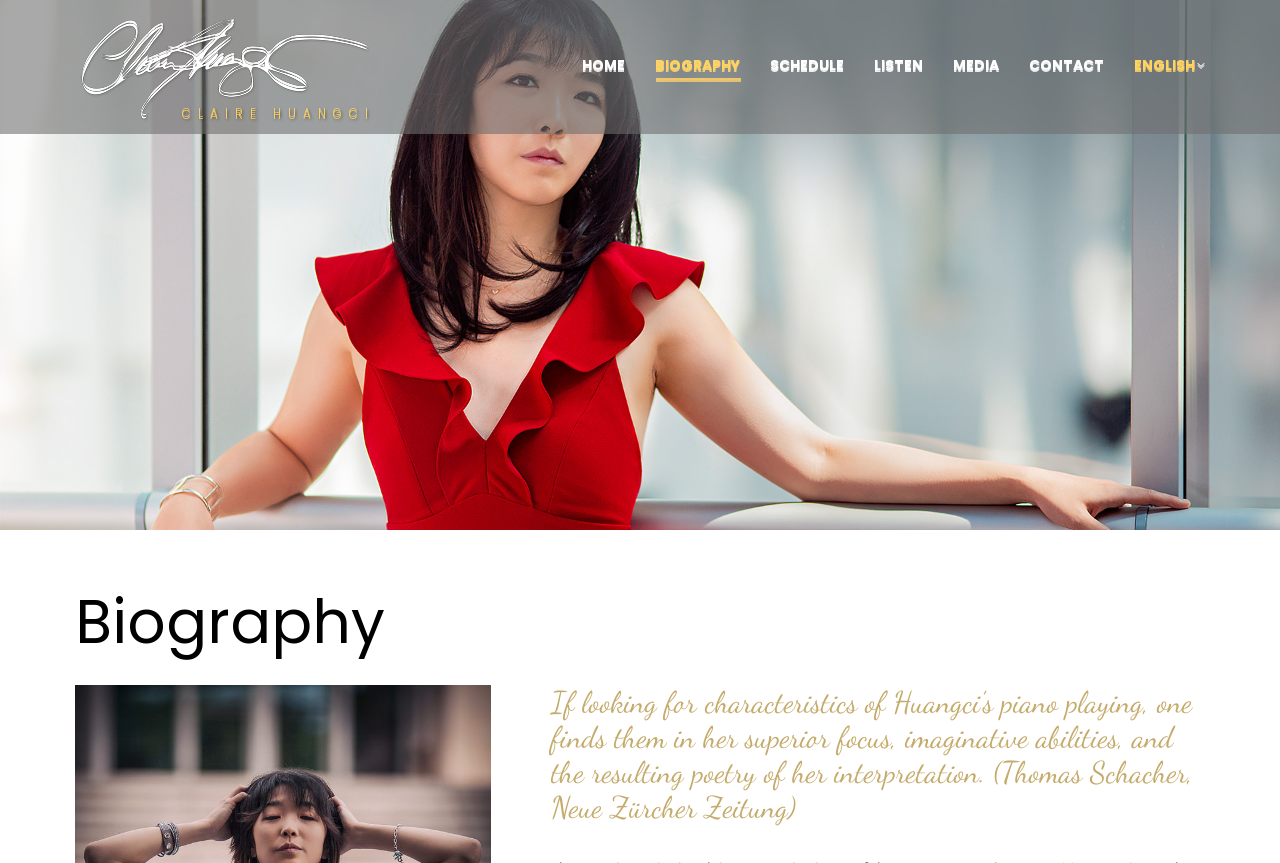Locate the bounding box coordinates of the clickable area needed to fulfill the instruction: "contact Claire Huangci".

[0.804, 0.06, 0.862, 0.09]